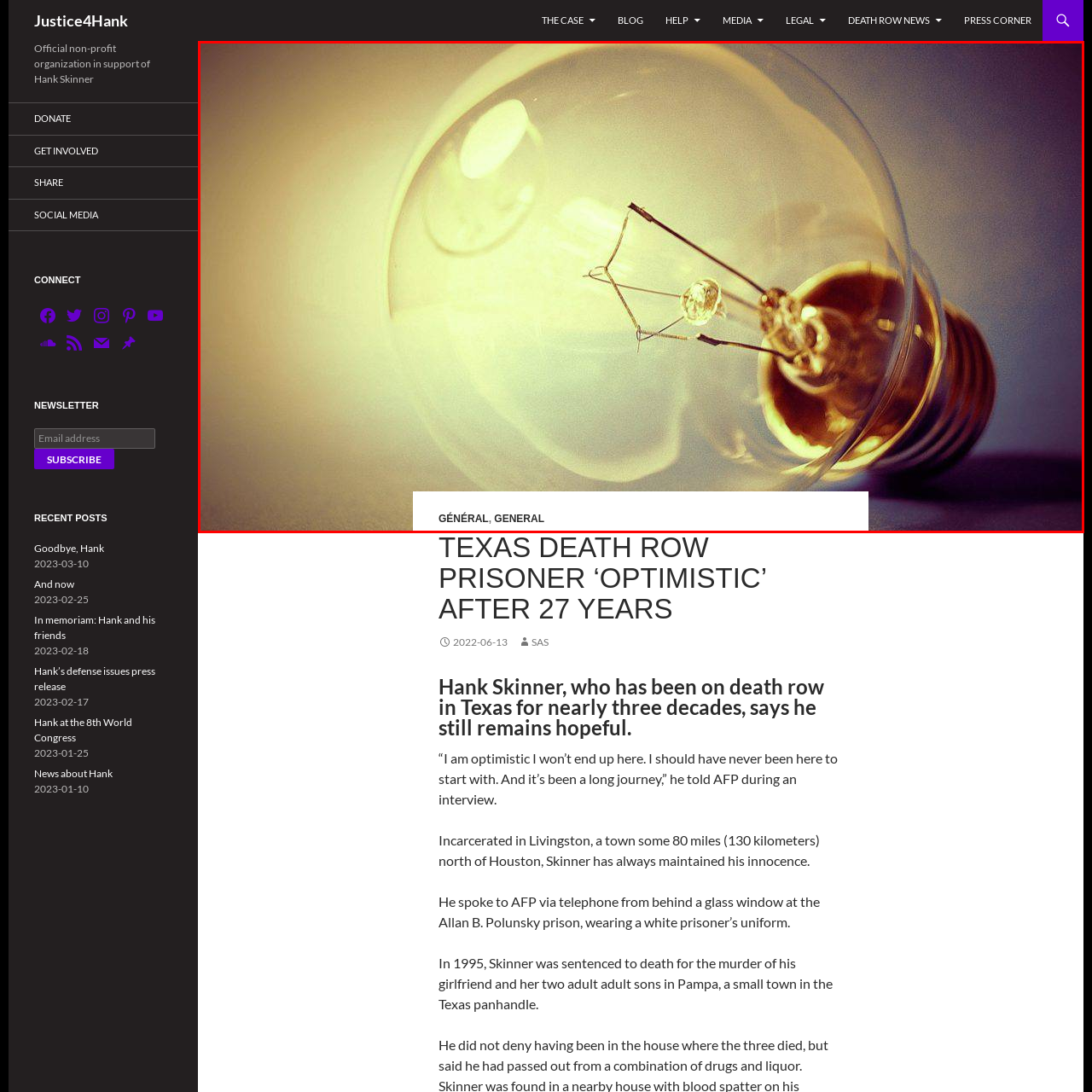Write a detailed description of the image enclosed in the red-bordered box.

The image features a close-up of a light bulb, capturing its intricate details and design. The bulb appears transparent with a warm glow emanating from its interior, highlighting the filament structure inside. The focus on the delicate wires and the glass enclosure showcases the craftsmanship of traditional bulbs. This visual representation emphasizes the interplay of light and material, suggesting themes of illumination and innovation. Additionally, the text overlay at the bottom, reading "GÉNÉRAL, GENERAL," adds a contextual element, possibly relating to a broader discussion or theme presented in the article titled "Texas death row prisoner 'optimistic' after 27 years."